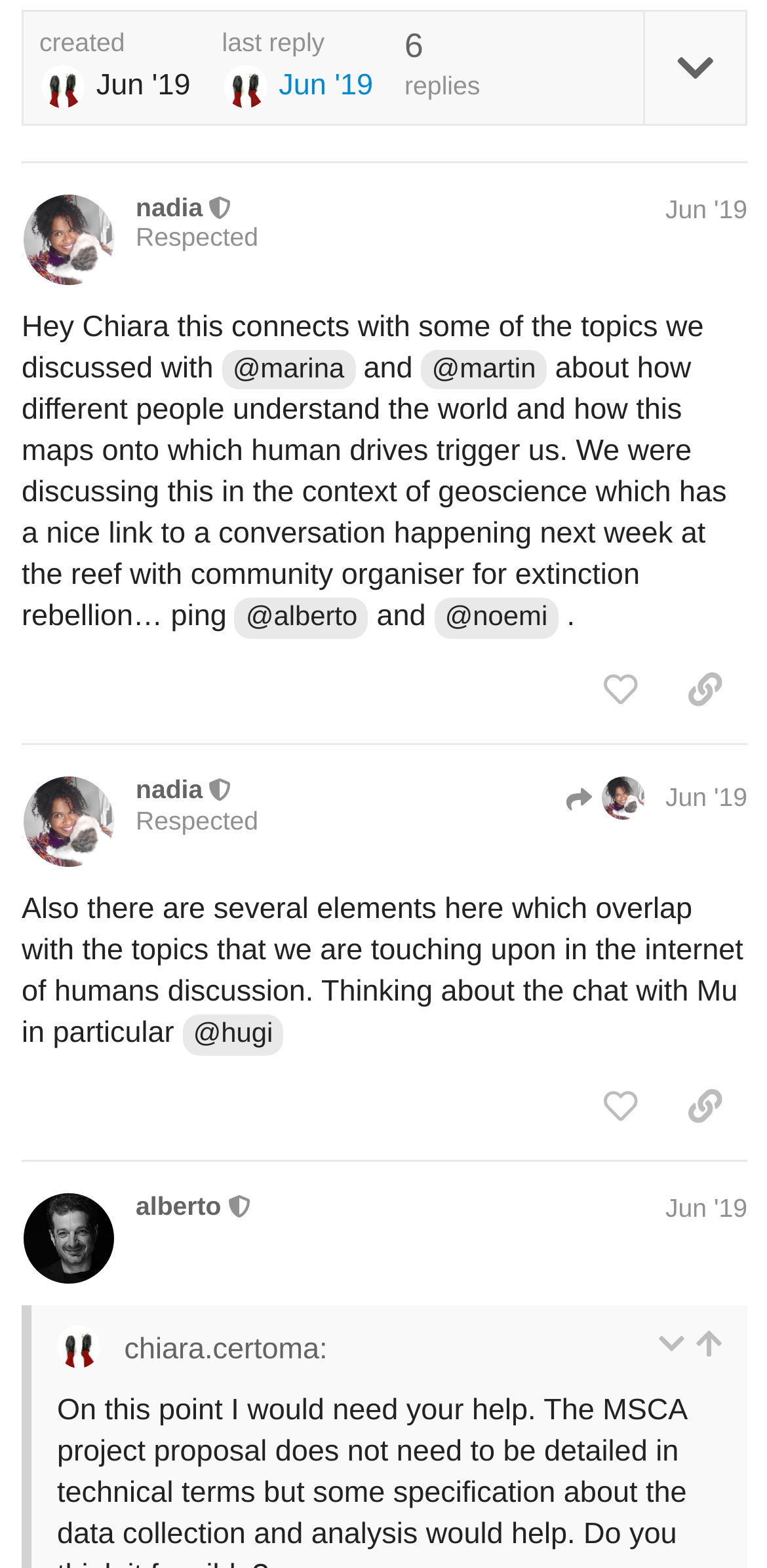What is the topic of the discussion in post #2?
Use the screenshot to answer the question with a single word or phrase.

understanding the world and human drives